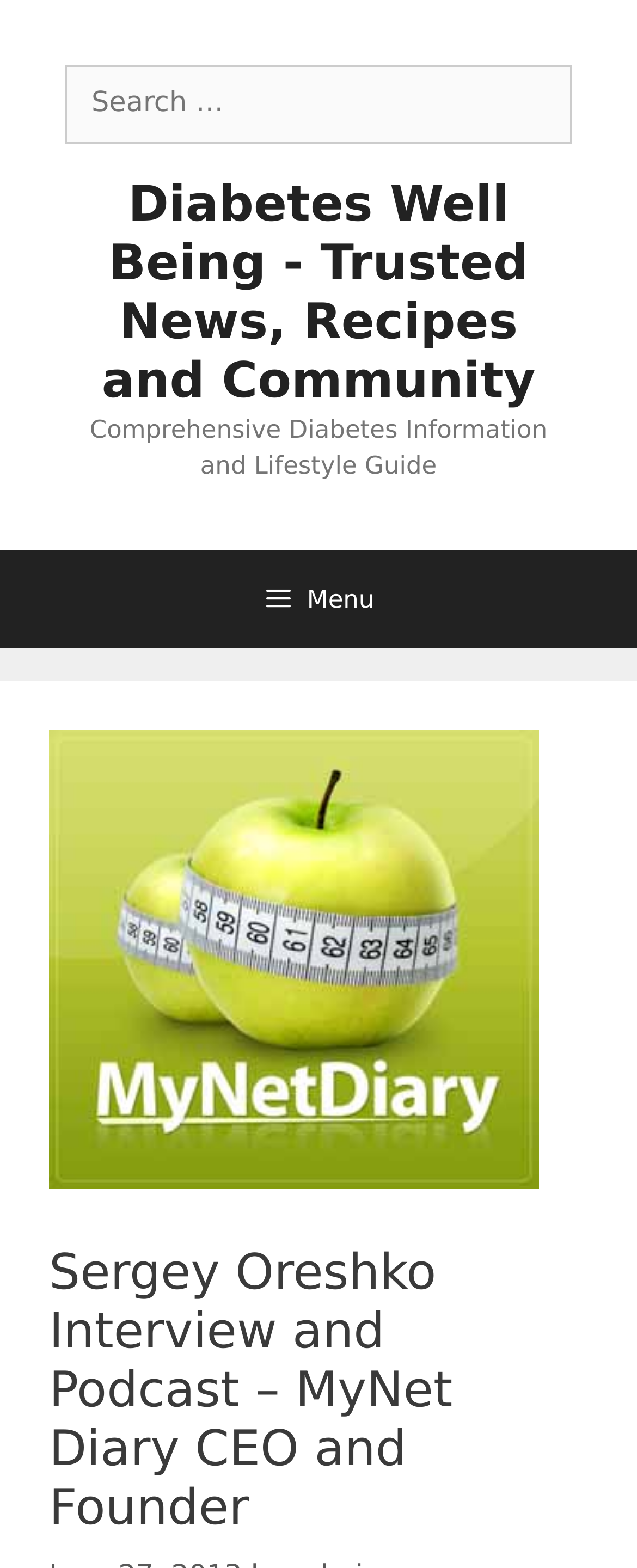Identify the bounding box for the given UI element using the description provided. Coordinates should be in the format (top-left x, top-left y, bottom-right x, bottom-right y) and must be between 0 and 1. Here is the description: Nota Legal

None